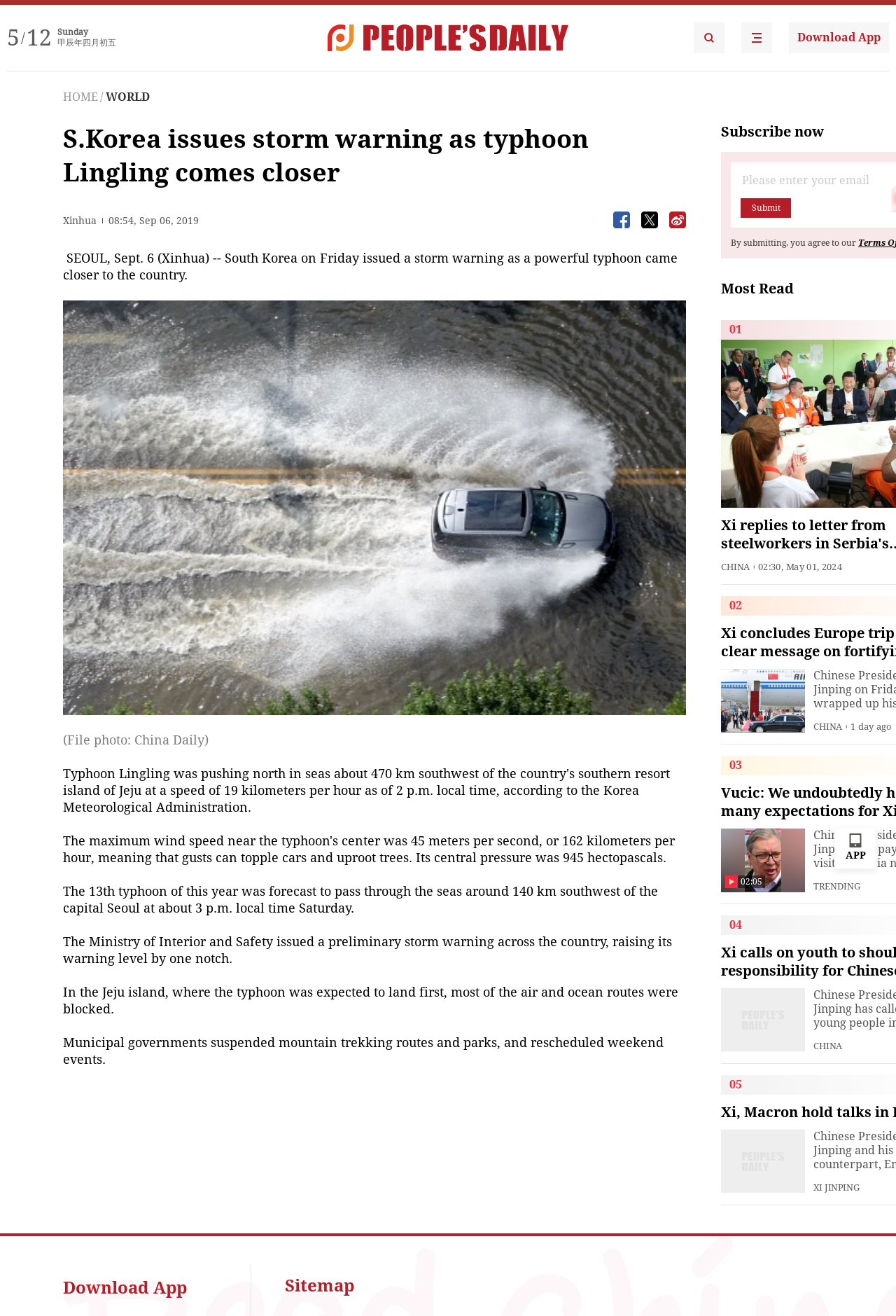Give a one-word or phrase response to the following question: What is the location where the typhoon is expected to land first?

Jeju island